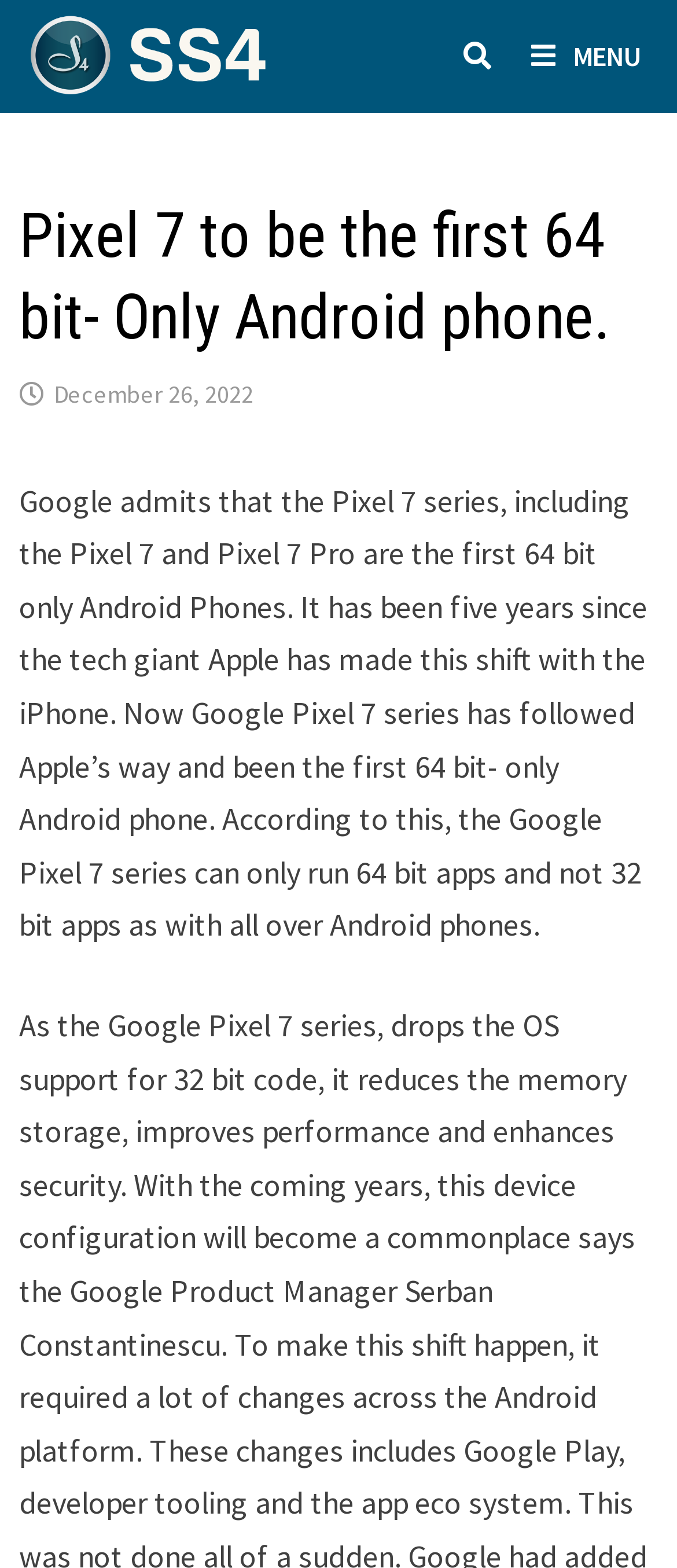What is the main heading of this webpage? Please extract and provide it.

Pixel 7 to be the first 64 bit- Only Android phone.